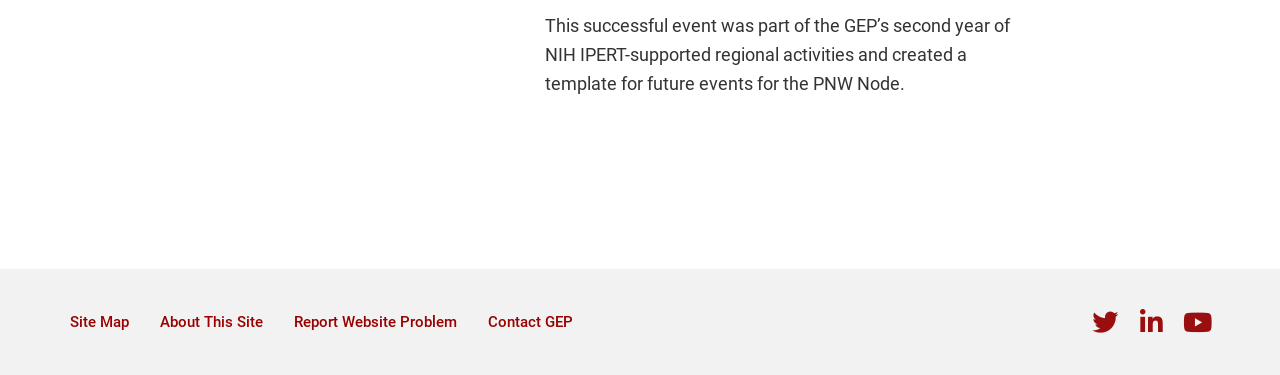Please reply with a single word or brief phrase to the question: 
What is the relationship between the GEP and the PNW Node?

GEP has a PNW Node